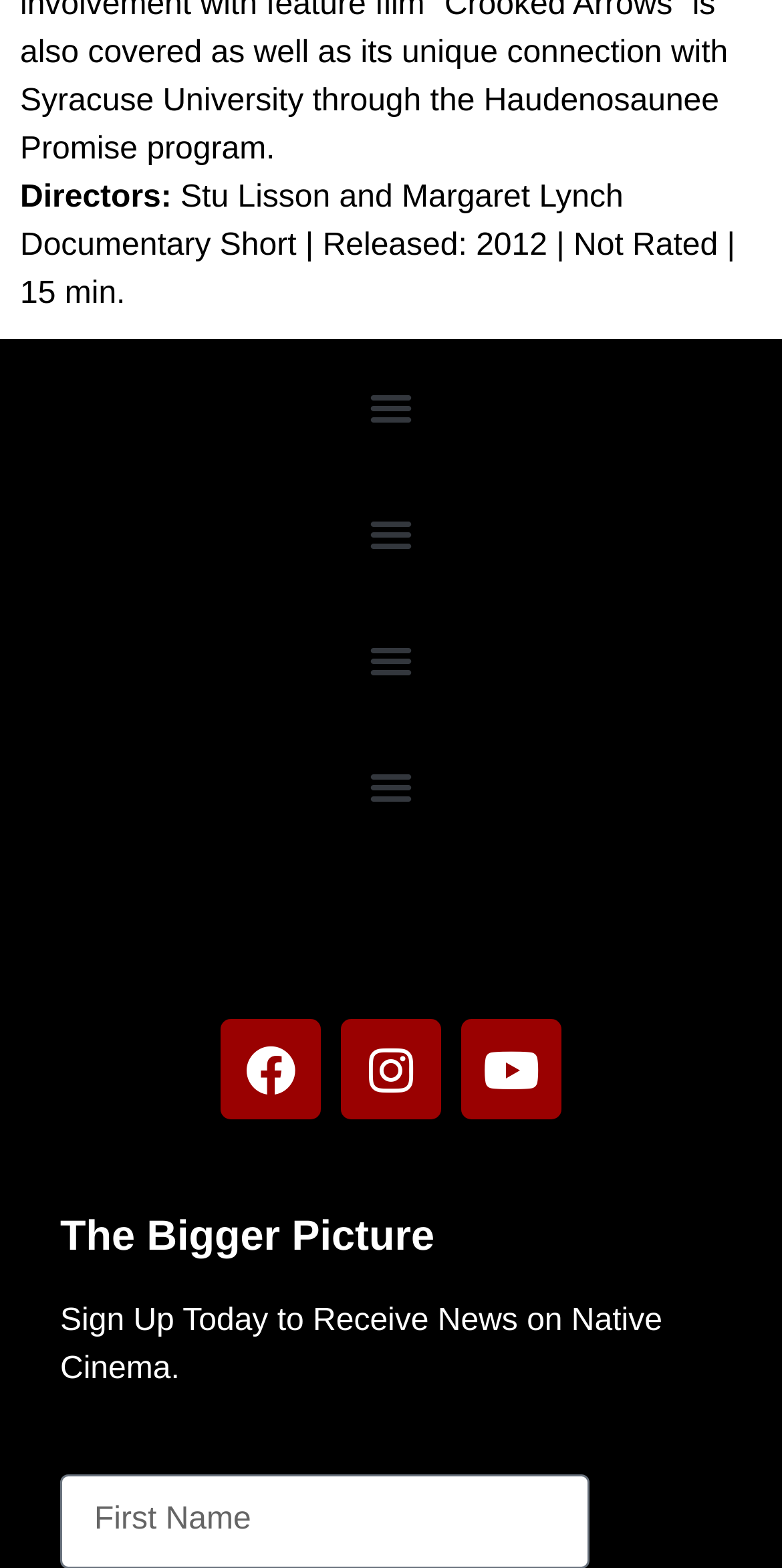Locate the bounding box coordinates of the area to click to fulfill this instruction: "Toggle the menu". The bounding box should be presented as four float numbers between 0 and 1, in the order [left, top, right, bottom].

[0.458, 0.035, 0.542, 0.078]